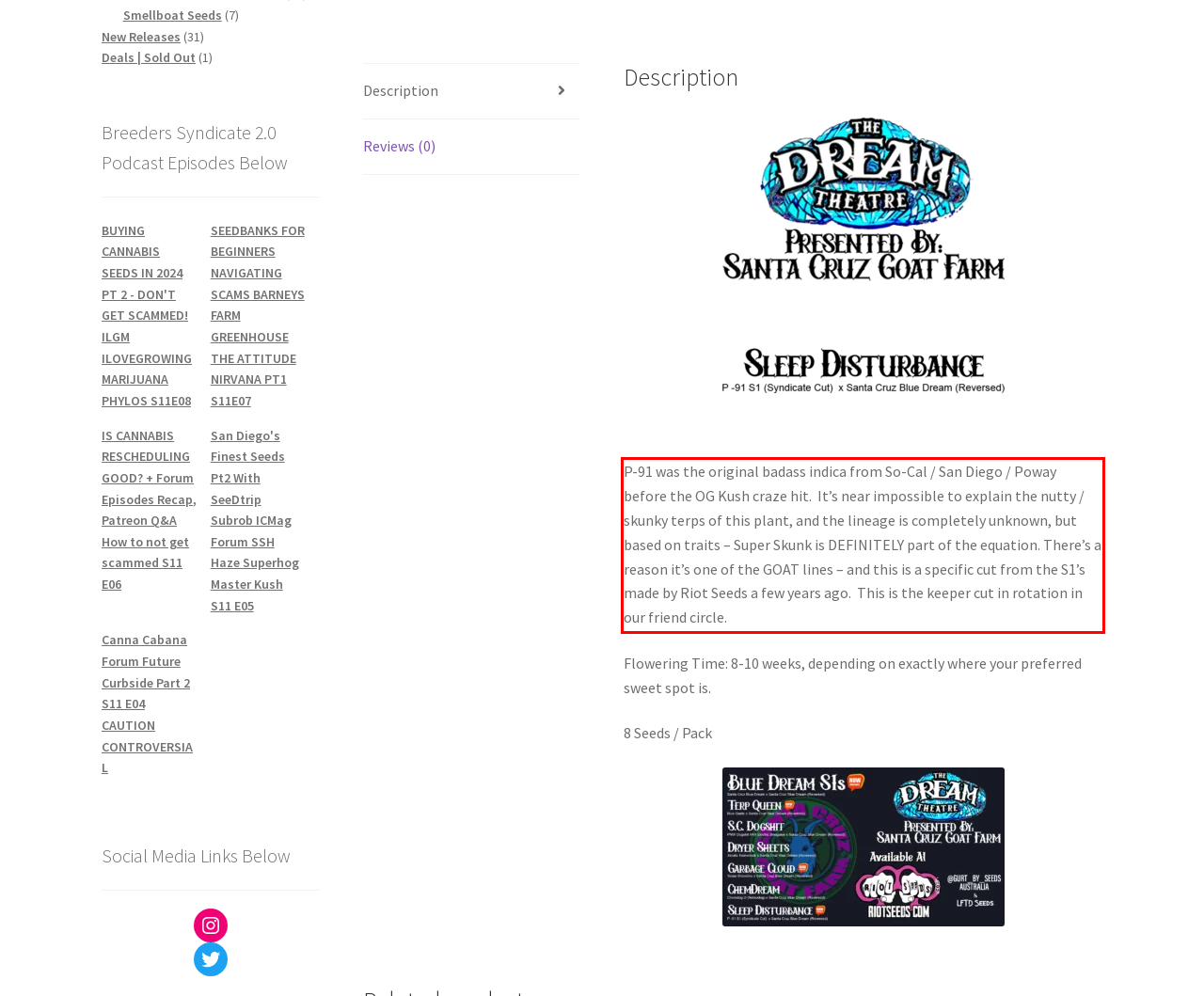Please look at the webpage screenshot and extract the text enclosed by the red bounding box.

P-91 was the original badass indica from So-Cal / San Diego / Poway before the OG Kush craze hit. It’s near impossible to explain the nutty / skunky terps of this plant, and the lineage is completely unknown, but based on traits – Super Skunk is DEFINITELY part of the equation. There’s a reason it’s one of the GOAT lines – and this is a specific cut from the S1’s made by Riot Seeds a few years ago. This is the keeper cut in rotation in our friend circle.